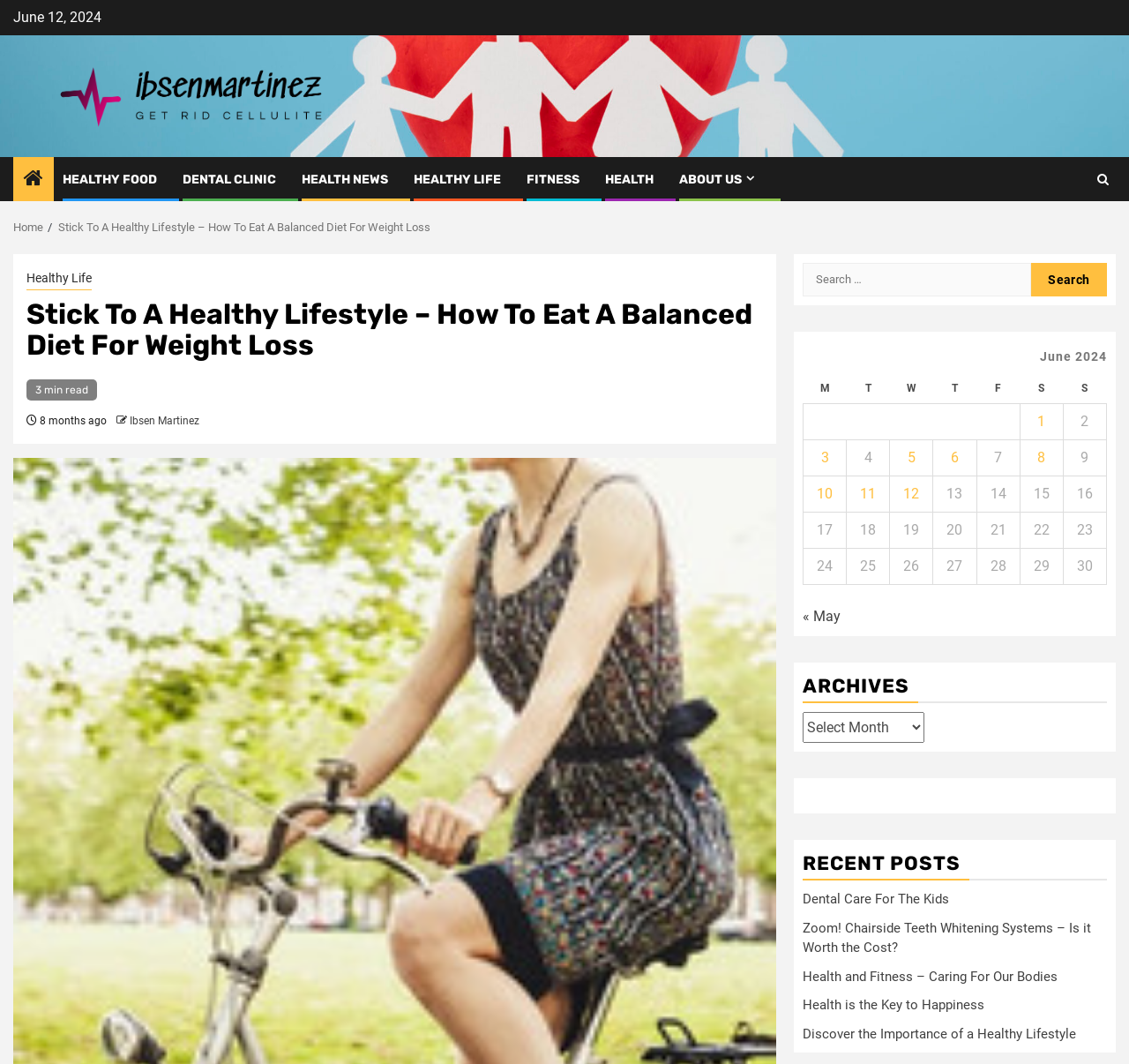Please identify the bounding box coordinates of the element that needs to be clicked to execute the following command: "Search for a topic". Provide the bounding box using four float numbers between 0 and 1, formatted as [left, top, right, bottom].

[0.711, 0.247, 0.98, 0.278]